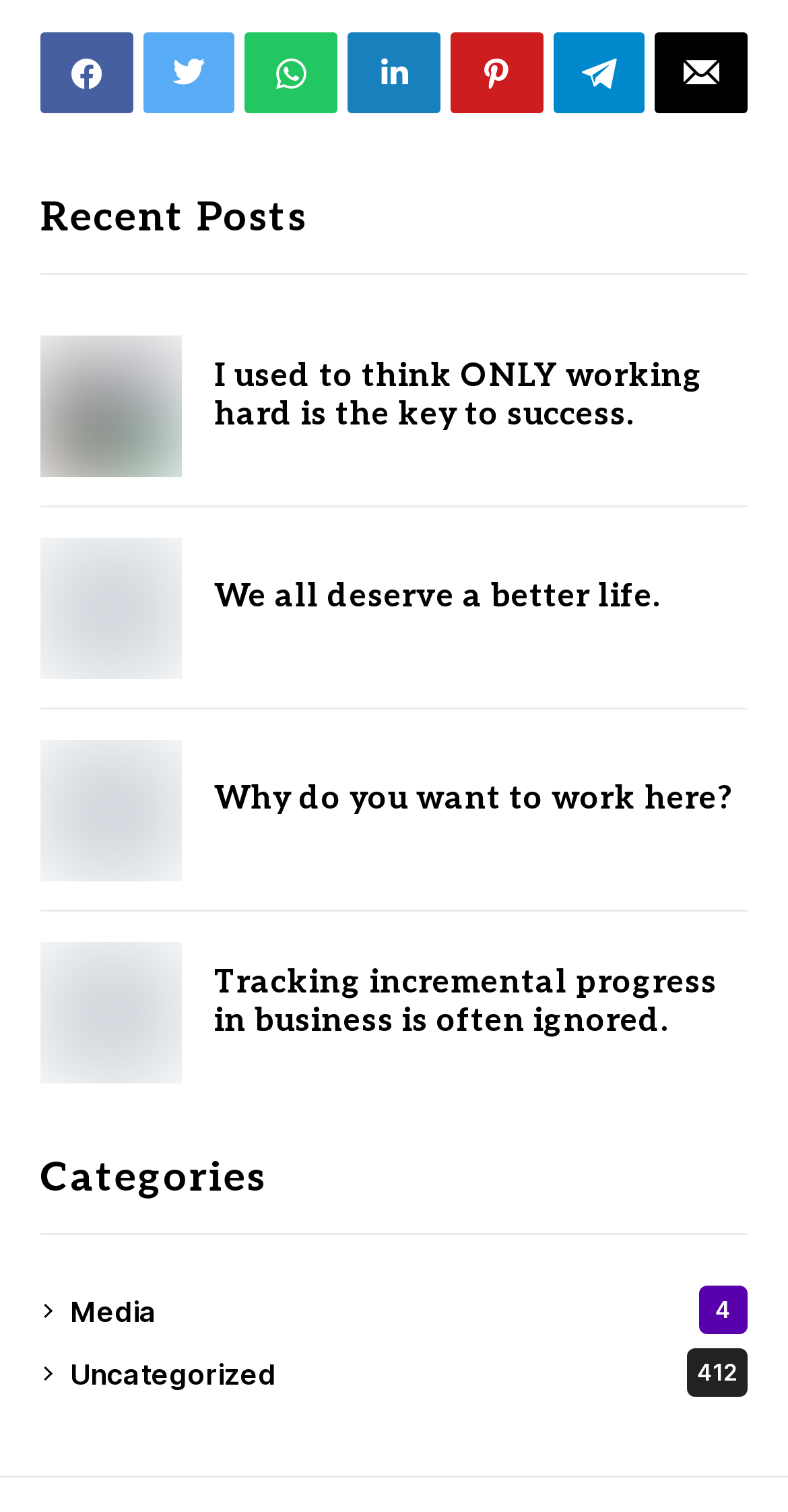Please locate the bounding box coordinates of the element's region that needs to be clicked to follow the instruction: "view recent posts". The bounding box coordinates should be provided as four float numbers between 0 and 1, i.e., [left, top, right, bottom].

[0.051, 0.128, 0.949, 0.16]